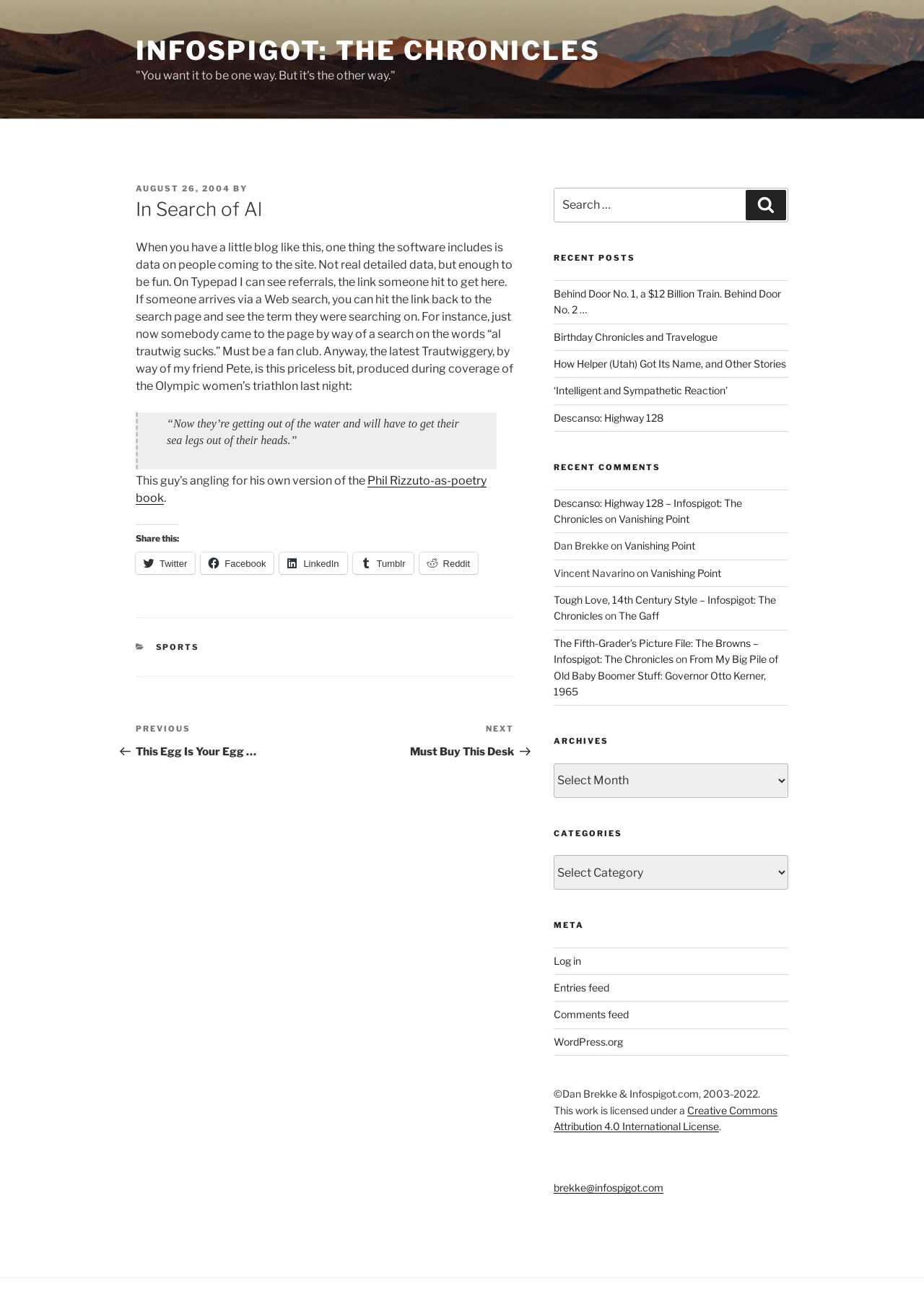Use a single word or phrase to answer the question:
What is the search term used by someone to arrive at the blog post?

al trautwig sucks